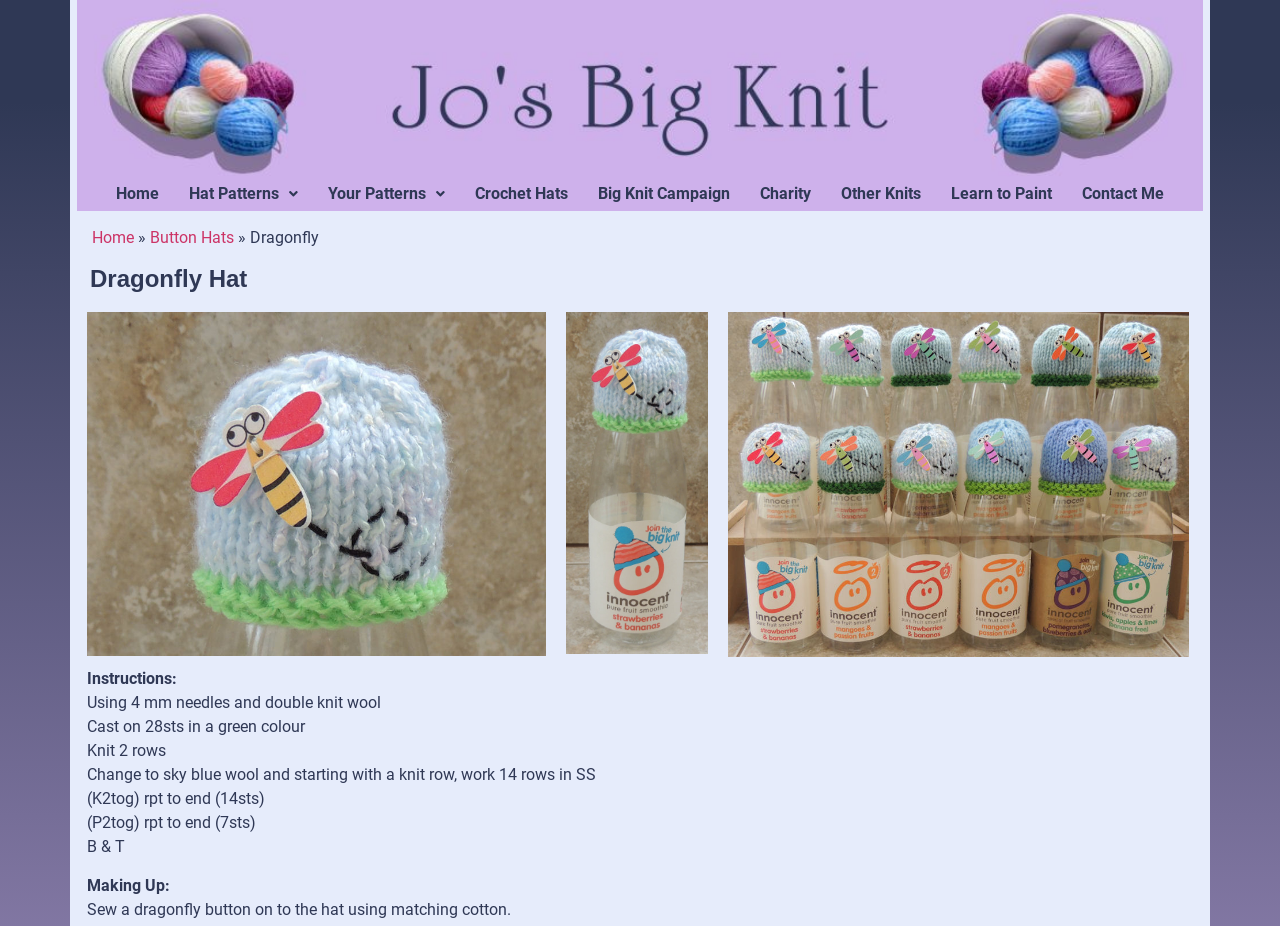Determine the bounding box coordinates of the region to click in order to accomplish the following instruction: "Click the 'Dragonfly button Innocent Smoothie hat pattern link'". Provide the coordinates as four float numbers between 0 and 1, specifically [left, top, right, bottom].

[0.068, 0.336, 0.426, 0.708]